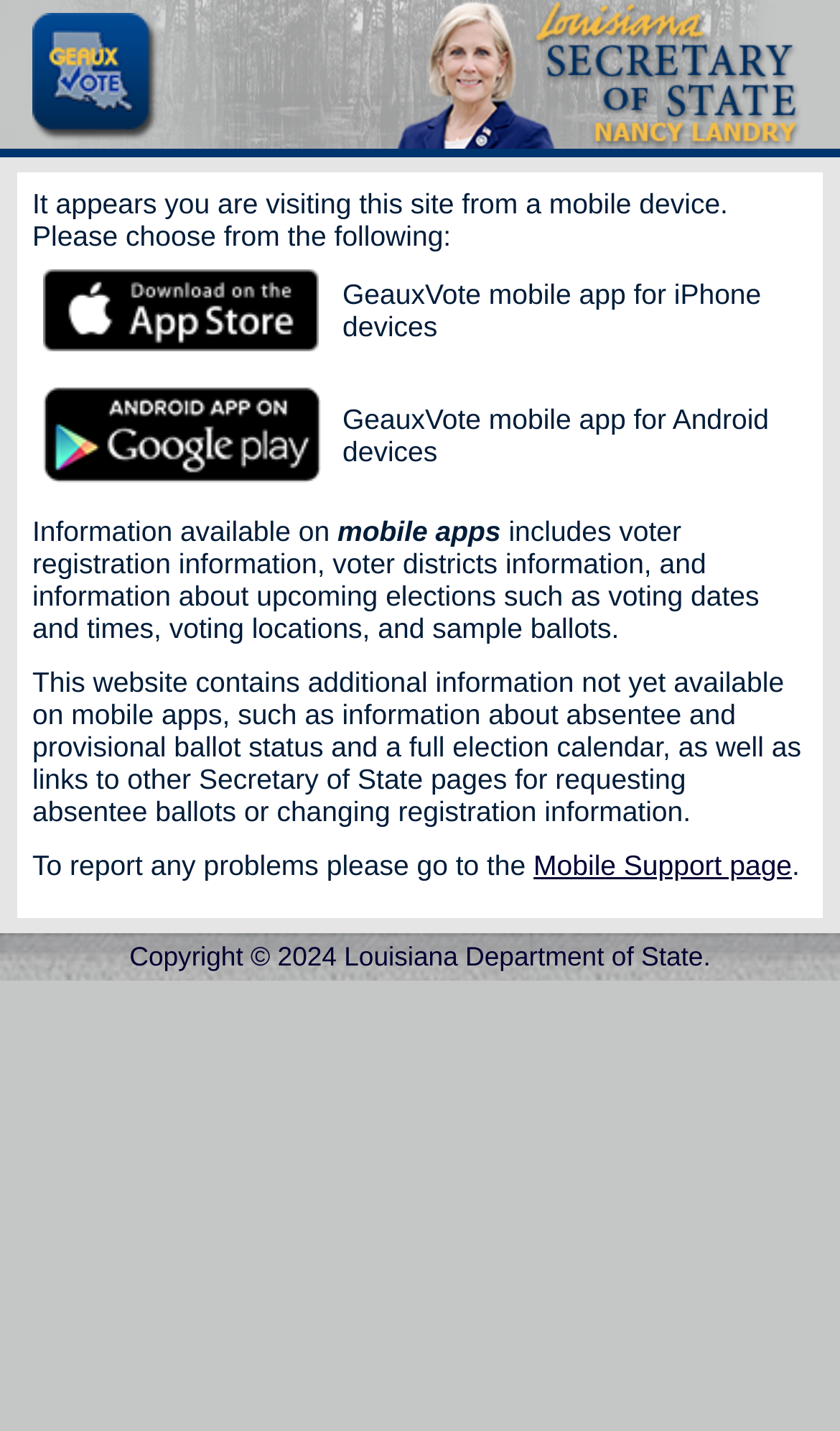Identify the bounding box for the element characterized by the following description: "Mobile Support page".

[0.635, 0.593, 0.943, 0.616]